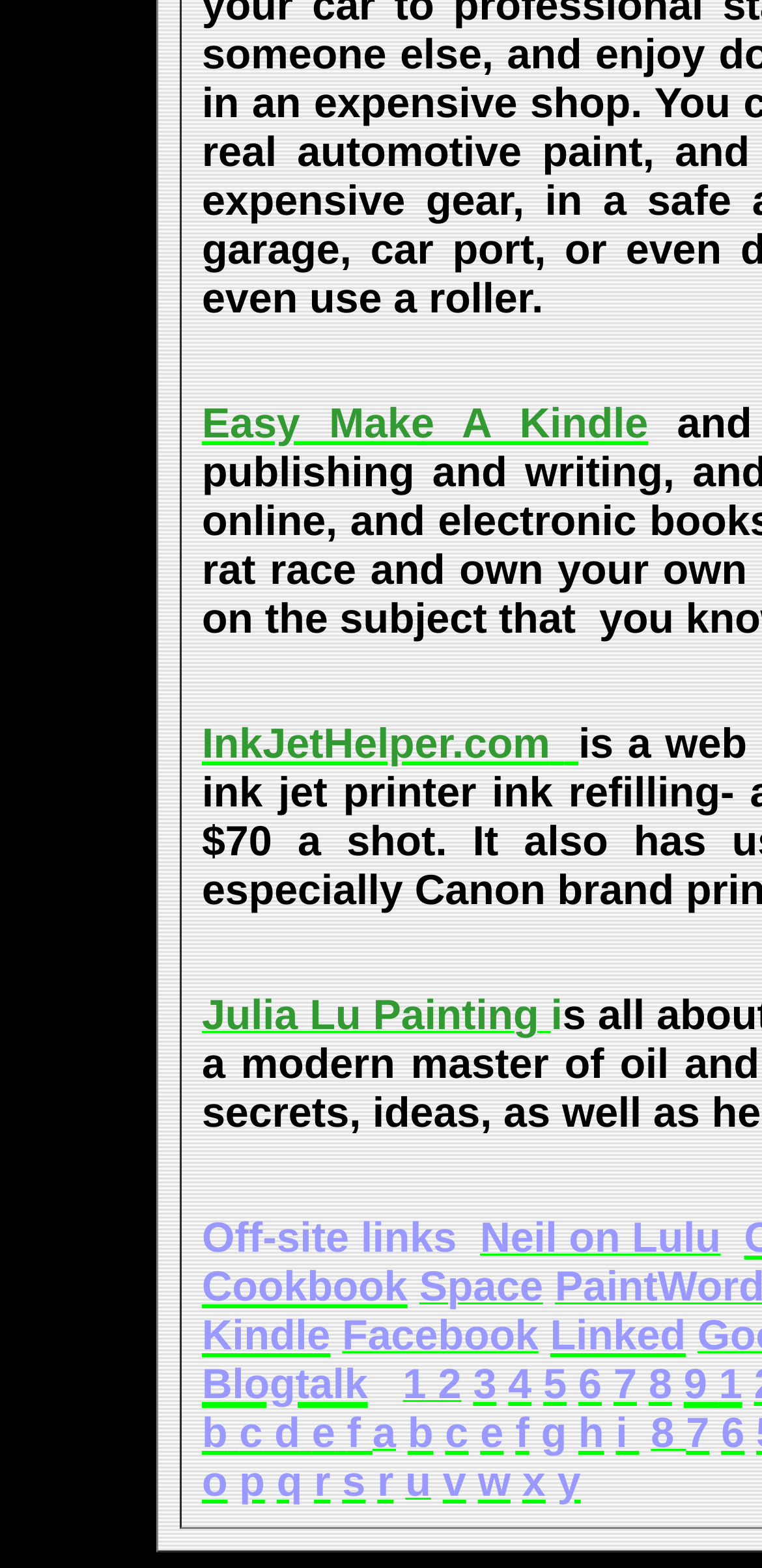Could you specify the bounding box coordinates for the clickable section to complete the following instruction: "Visit the 'Kindle' page"?

[0.265, 0.837, 0.434, 0.867]